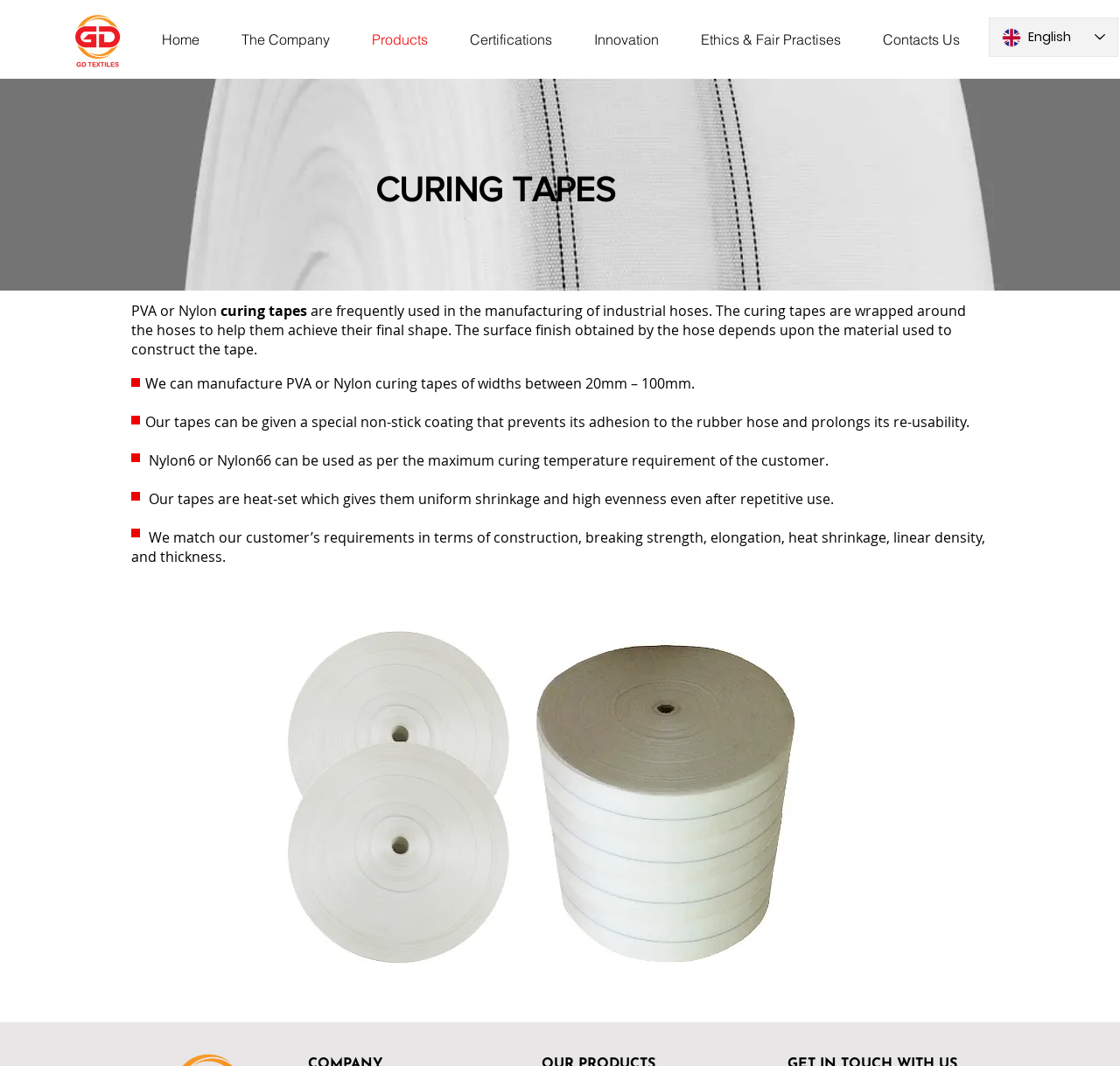Specify the bounding box coordinates of the area to click in order to follow the given instruction: "Click the Contacts Us link."

[0.77, 0.016, 0.876, 0.057]